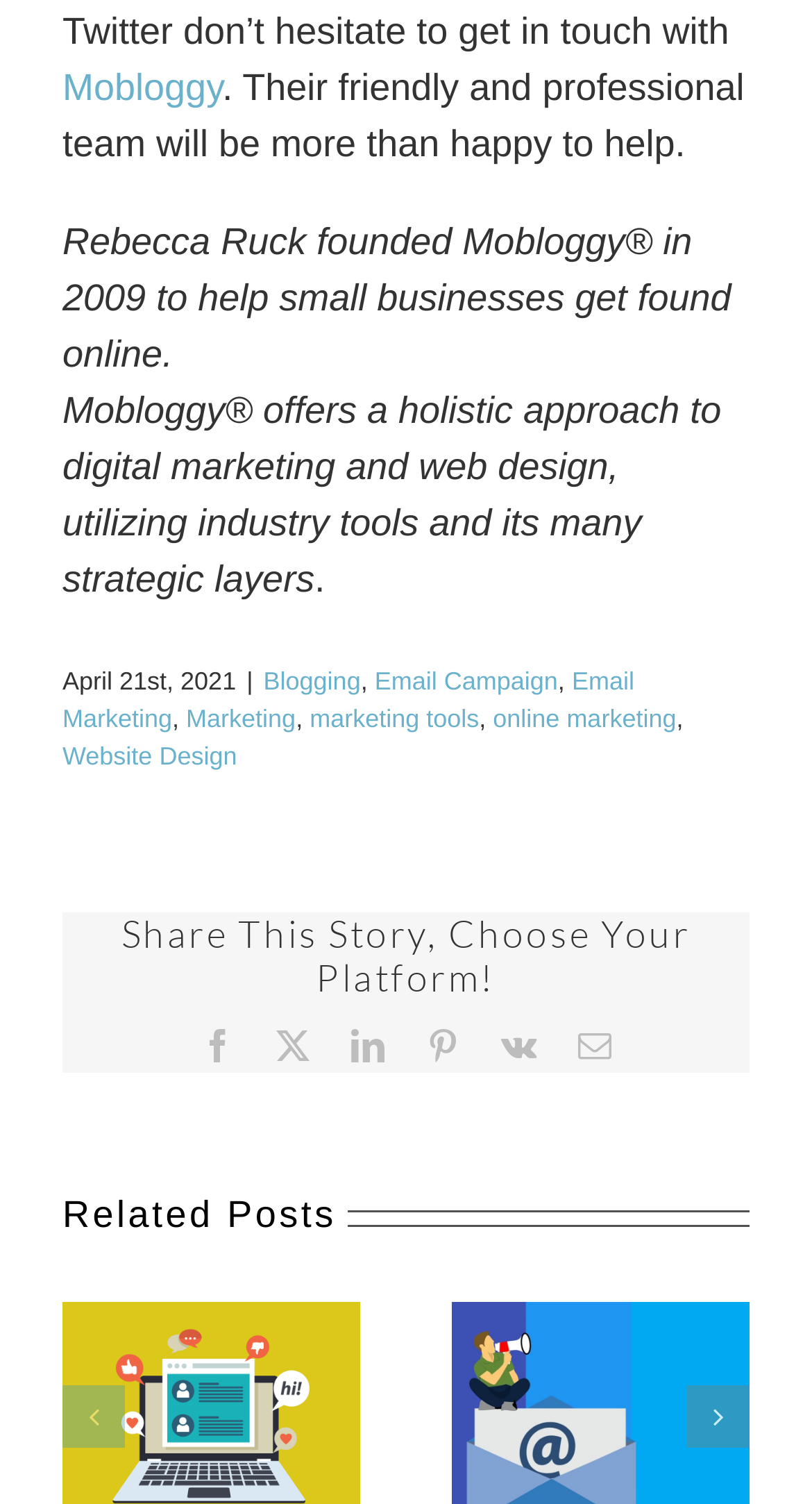What services does Mobloggy offer?
Based on the visual information, provide a detailed and comprehensive answer.

The StaticText 'Mobloggy offers a holistic approach to digital marketing and web design, utilizing industry tools and its many strategic layers' suggests that Mobloggy provides services related to digital marketing and web design.